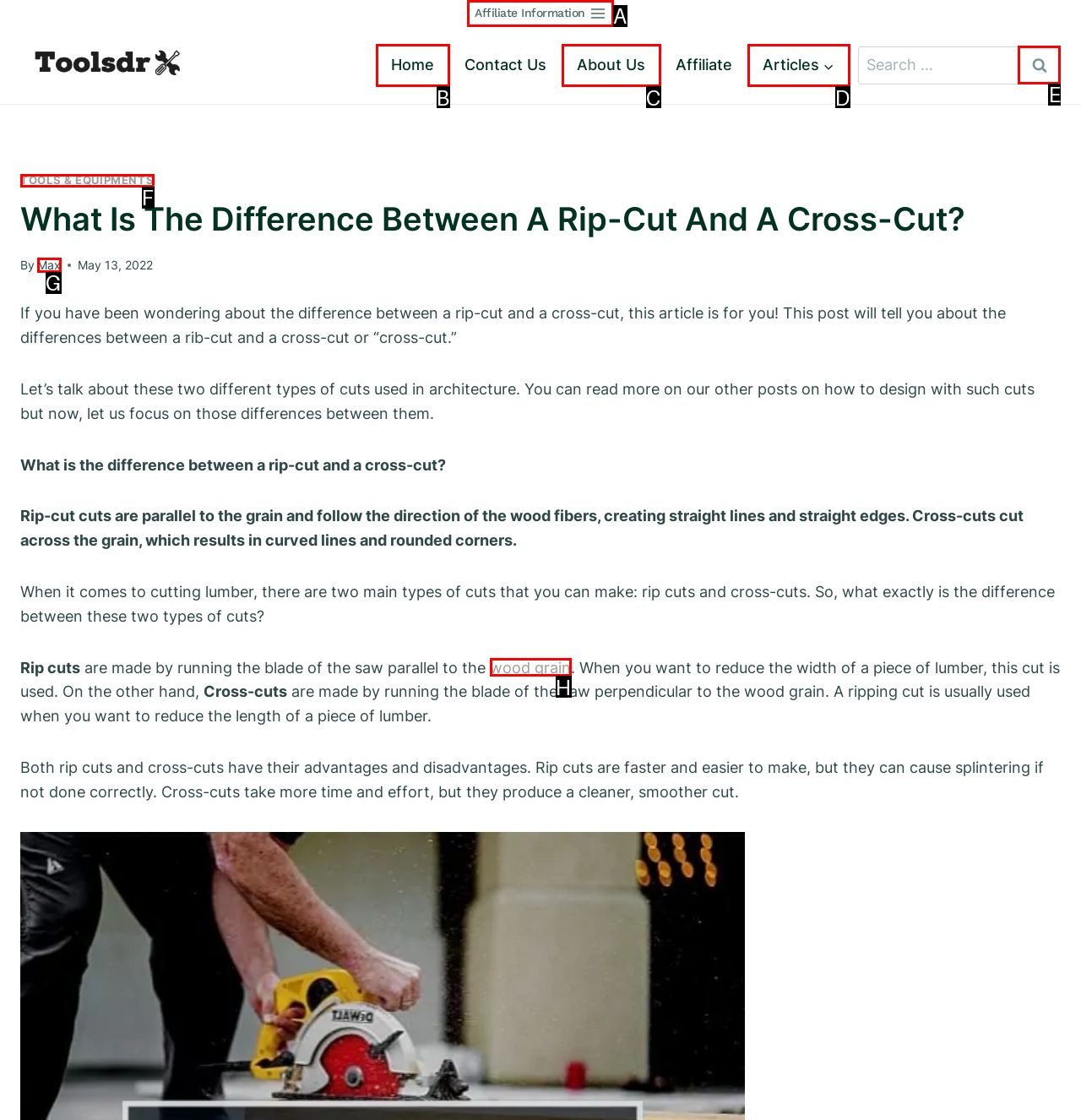Choose the letter of the option that needs to be clicked to perform the task: Click the 'Search' button. Answer with the letter.

E